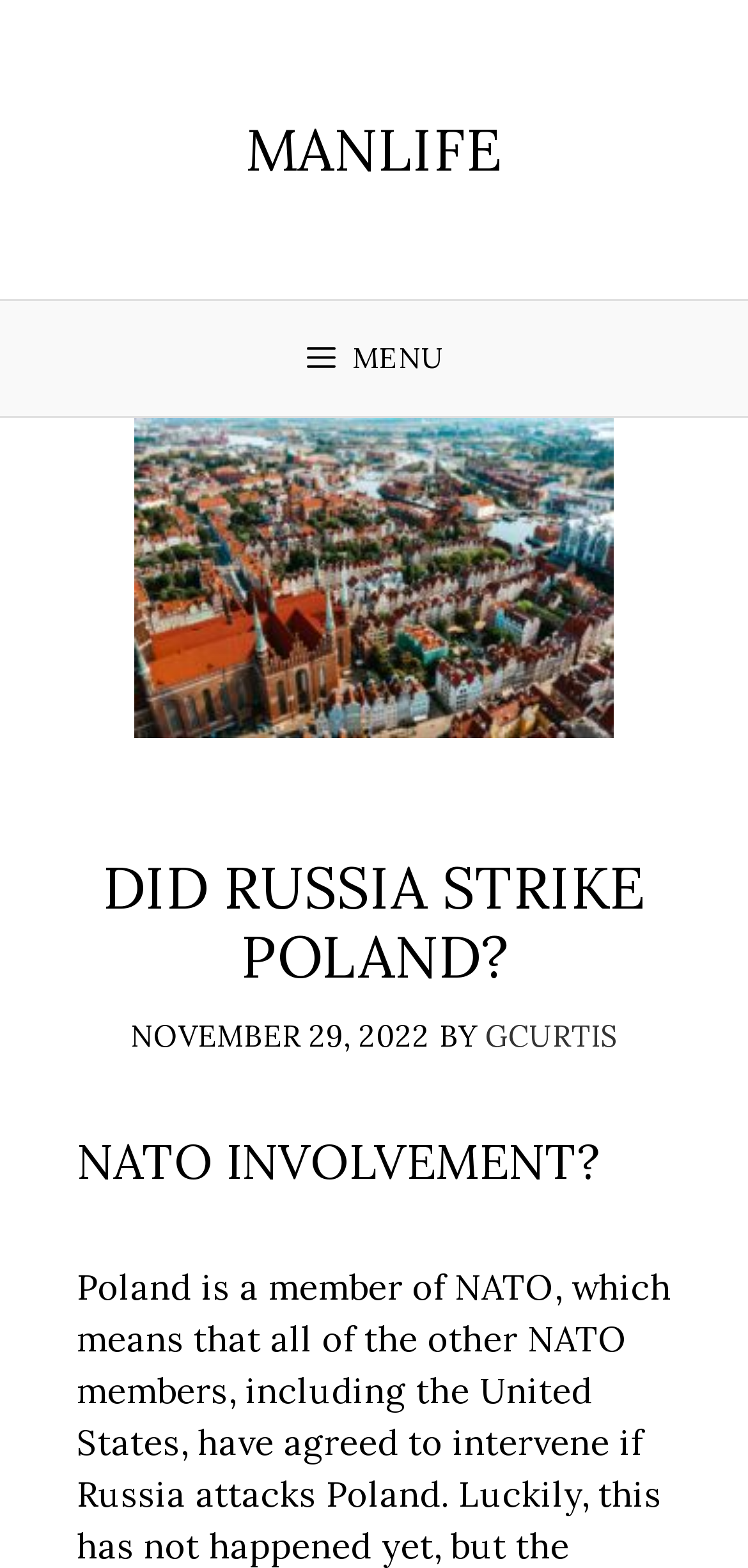Please answer the following query using a single word or phrase: 
Who is the author of the article?

GCURTIS